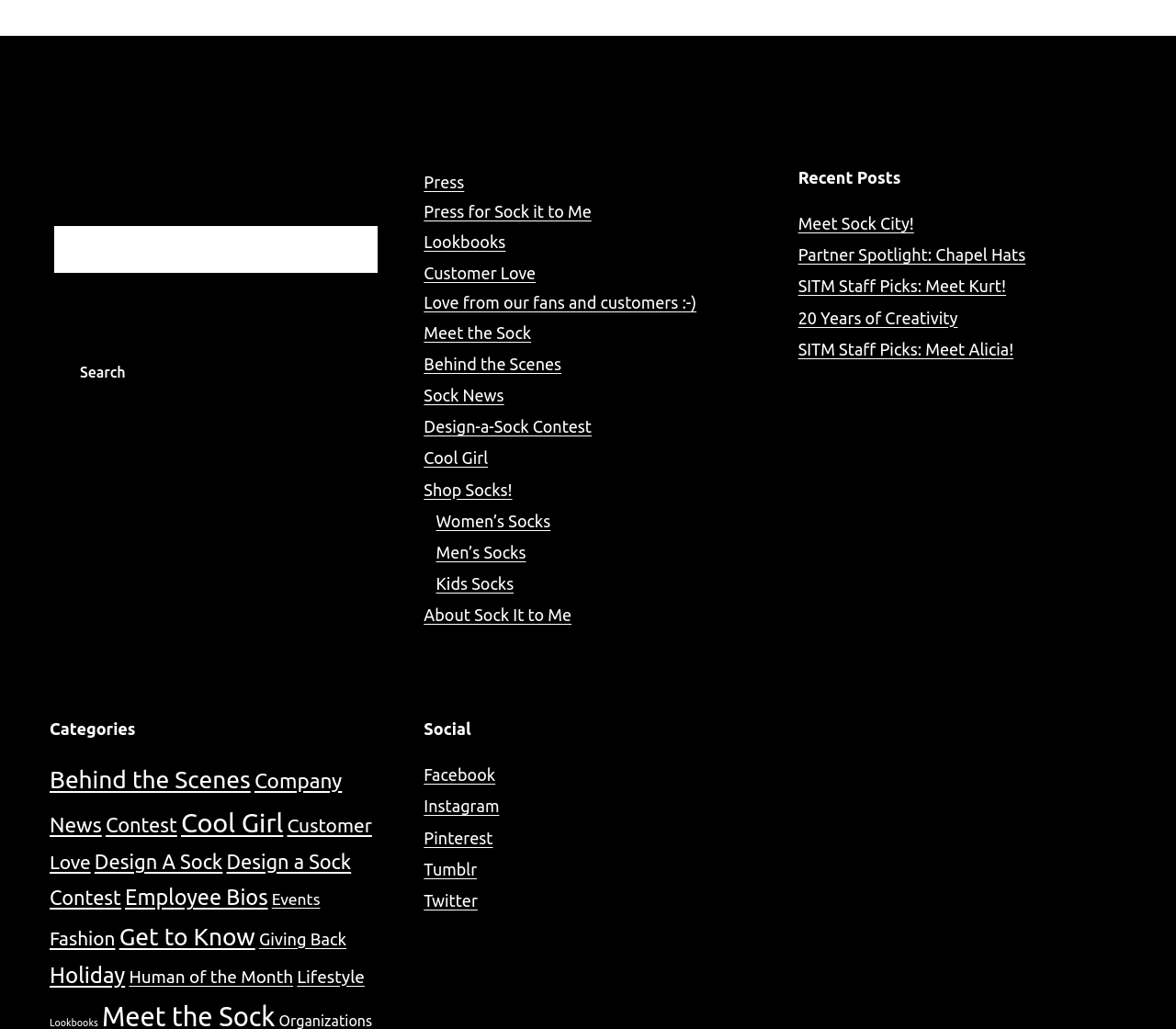Please use the details from the image to answer the following question comprehensively:
What is the title of the section above the category list?

The category list is located at the bottom left of the webpage, and it has a heading above it that says 'Categories'. This suggests that the title of the section above the category list is 'Categories'.